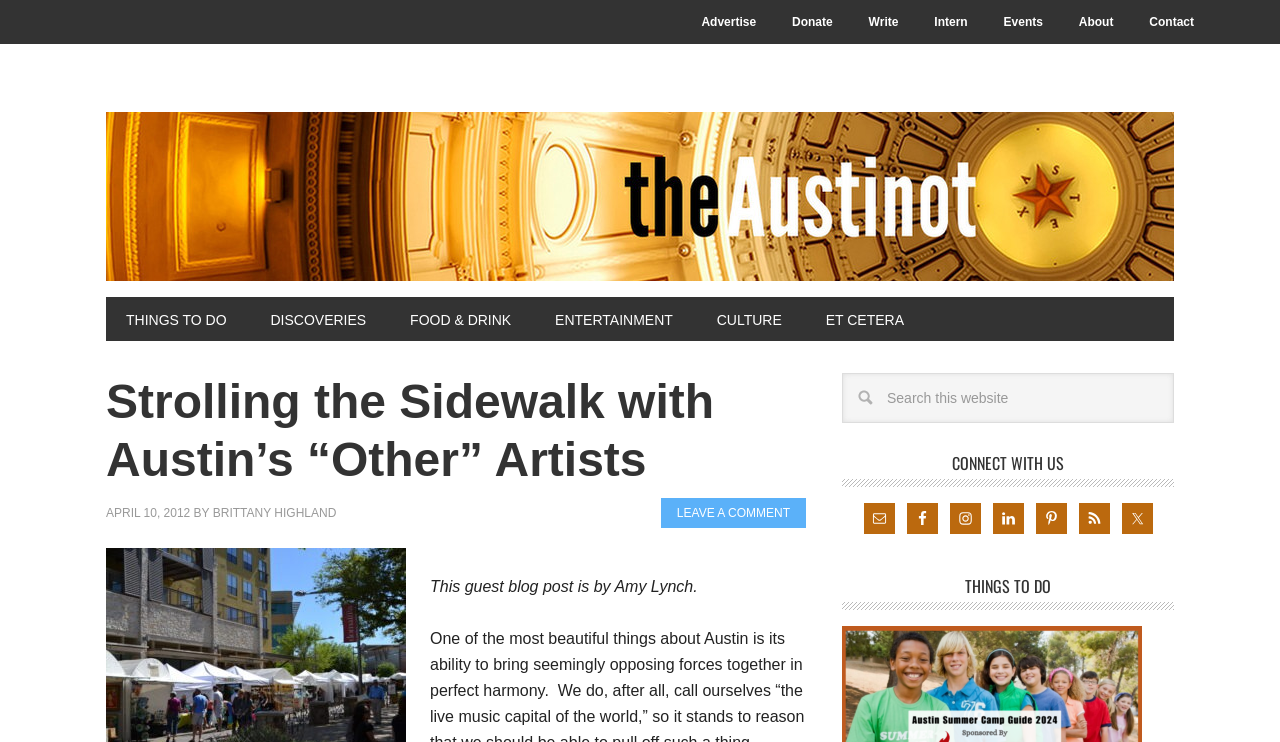Determine the bounding box coordinates of the clickable element to complete this instruction: "Click on Donate". Provide the coordinates in the format of four float numbers between 0 and 1, [left, top, right, bottom].

[0.606, 0.0, 0.663, 0.059]